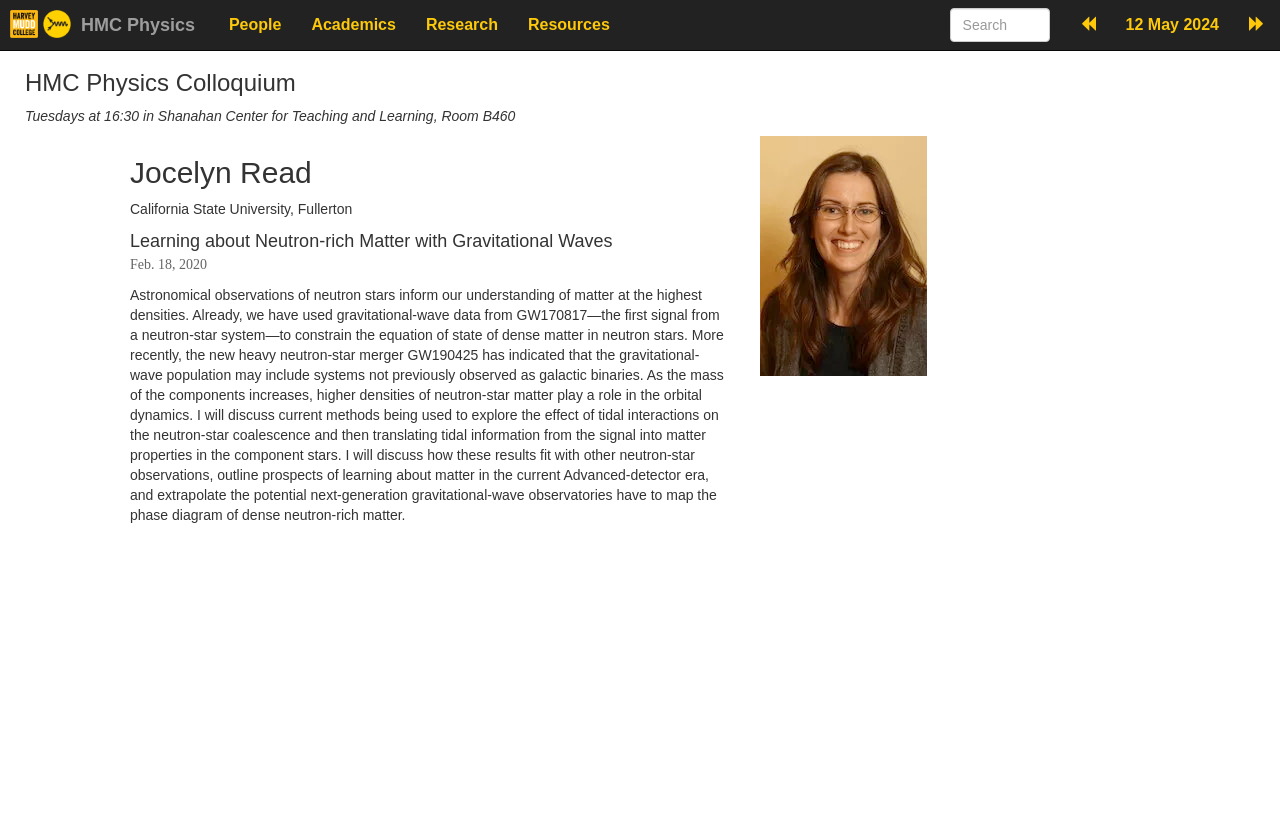Please give a one-word or short phrase response to the following question: 
What is the topic of the colloquium?

Neutron-rich Matter with Gravitational Waves